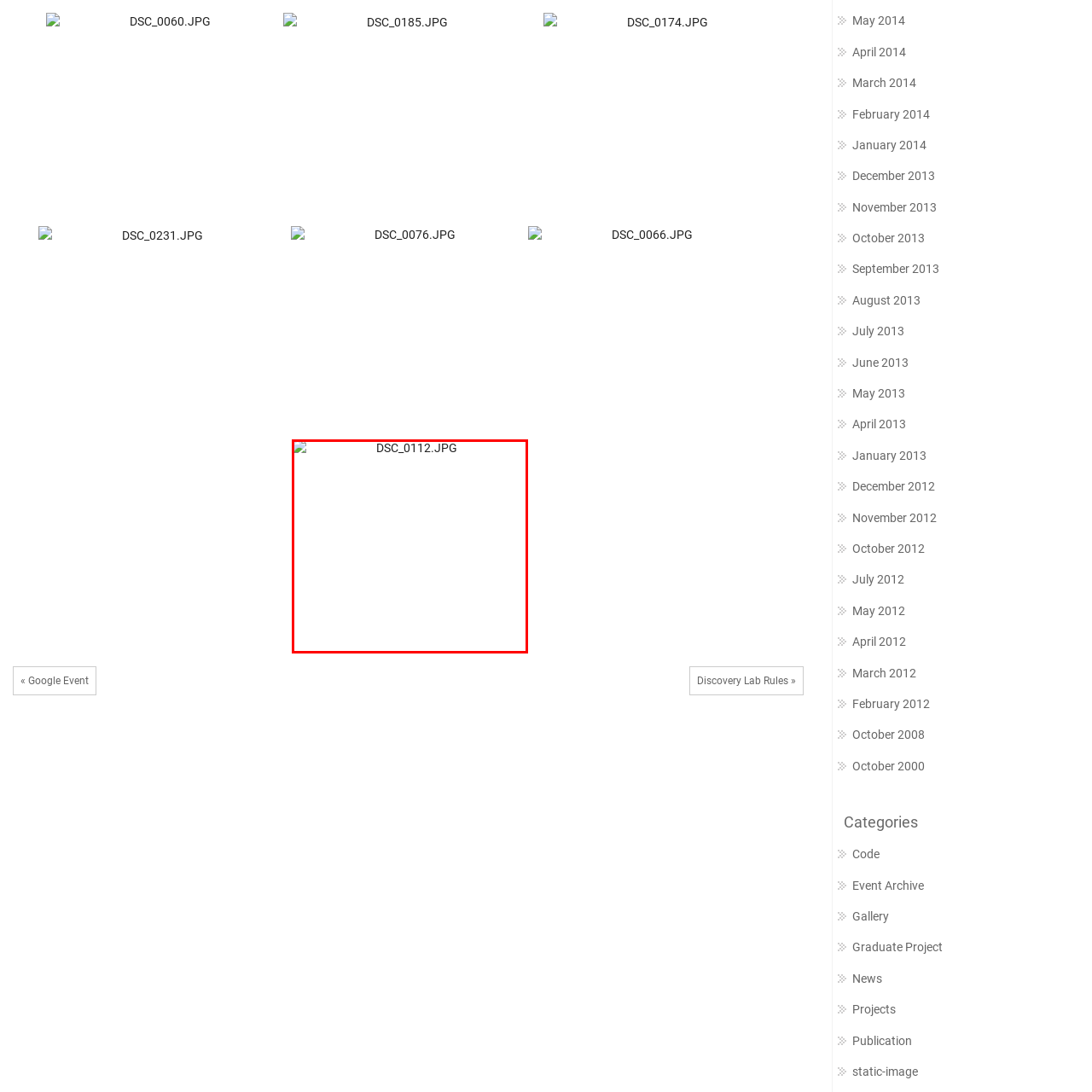Thoroughly describe the contents of the picture within the red frame.

The image titled "DSC_0112.JPG" is prominently displayed, capturing attention with its unique composition. It is positioned centrally within a grid of images, suggesting it may be part of a photo gallery or collection. The layout implies a visual narrative or theme, inviting viewers to explore further. Surrounding elements are indicative of a well-organized structure, encouraging engagement with the content. Overall, this image contributes to a rich multimedia experience, potentially highlighting an event, project, or significant moment that prompts curiosity from the audience.